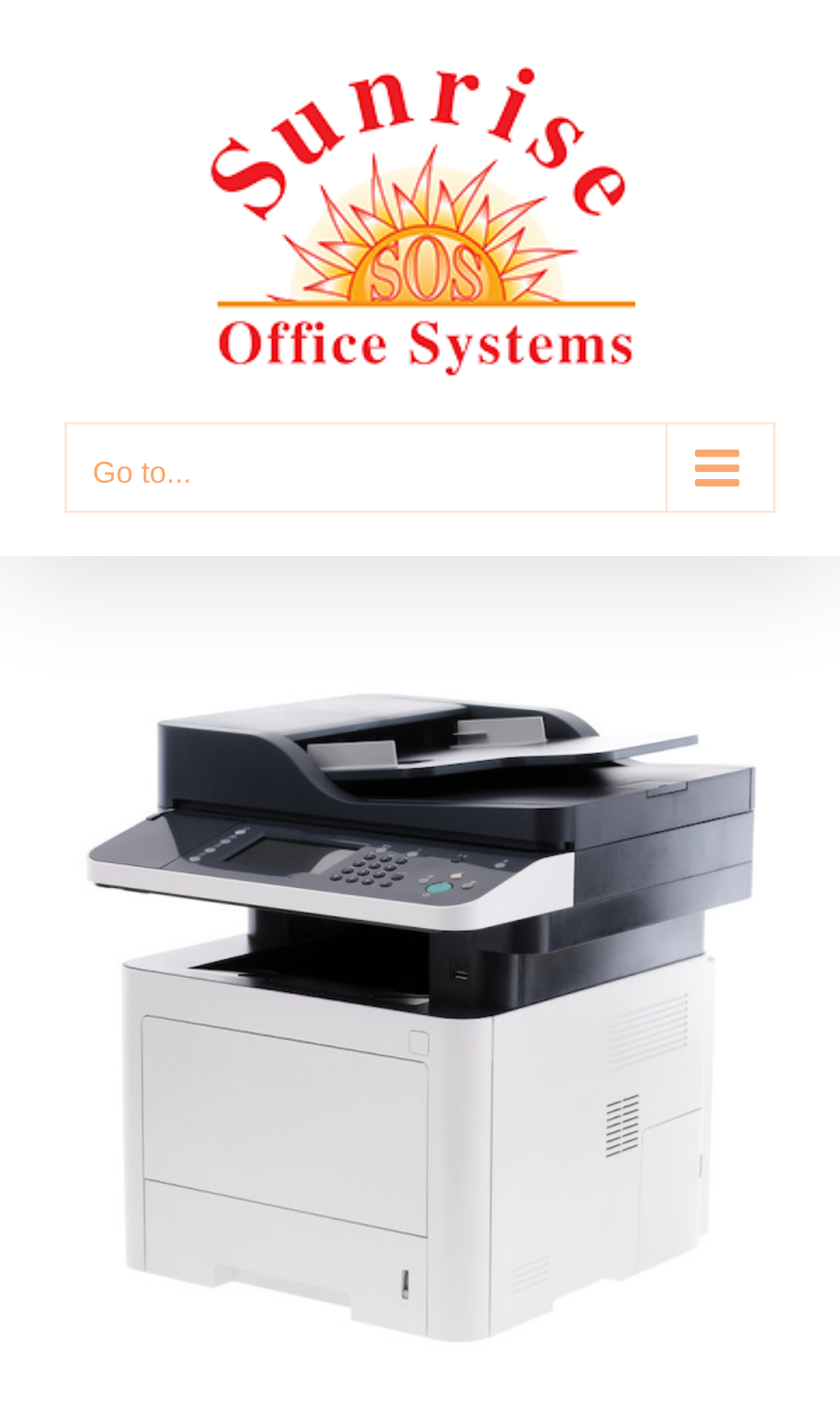Craft a detailed narrative of the webpage's structure and content.

The webpage is about the lifespan of a copier, with the main title "How Long Does a Copier Usually Last?" prominently displayed. At the top left corner, there is a navigation menu labeled "Main Menu" with a logo of "Sunrise Office Systems" next to it, which is also an image. Below the logo, there is a secondary navigation menu labeled "Main Menu Mobile" with a button "Go to..." that expands to reveal more options.

On the right side of the page, there is a large image related to "printing services las vegas" with a link to view a larger version of the image. Above the image, there is a static text "View Larger Image". The image takes up a significant portion of the page, spanning from the top to the bottom.

Overall, the webpage has a simple layout with a clear focus on the main topic, accompanied by relevant images and navigation menus.